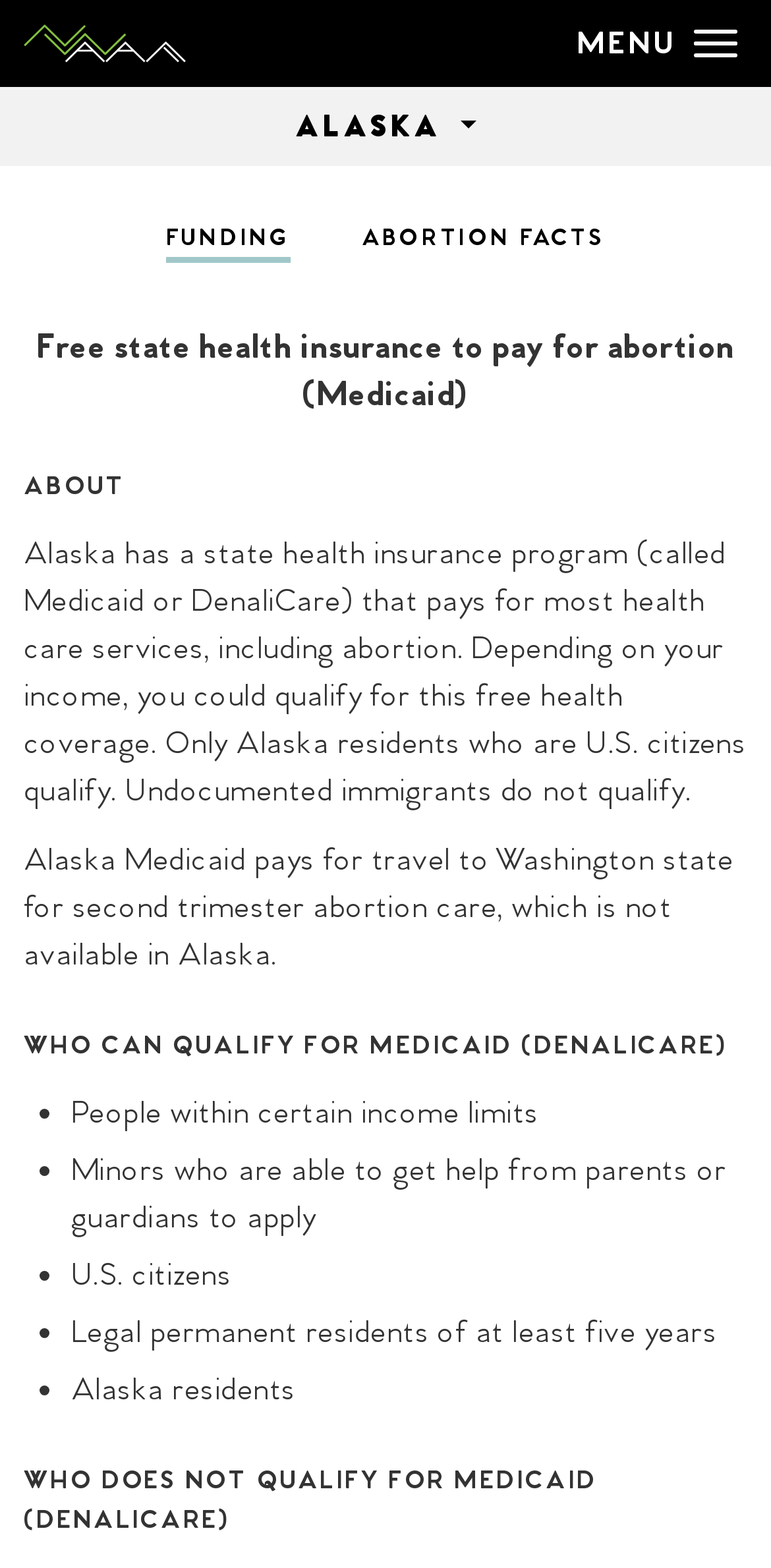Given the webpage screenshot and the description, determine the bounding box coordinates (top-left x, top-left y, bottom-right x, bottom-right y) that define the location of the UI element matching this description: parent_node: MENU

[0.0, 0.009, 0.241, 0.047]